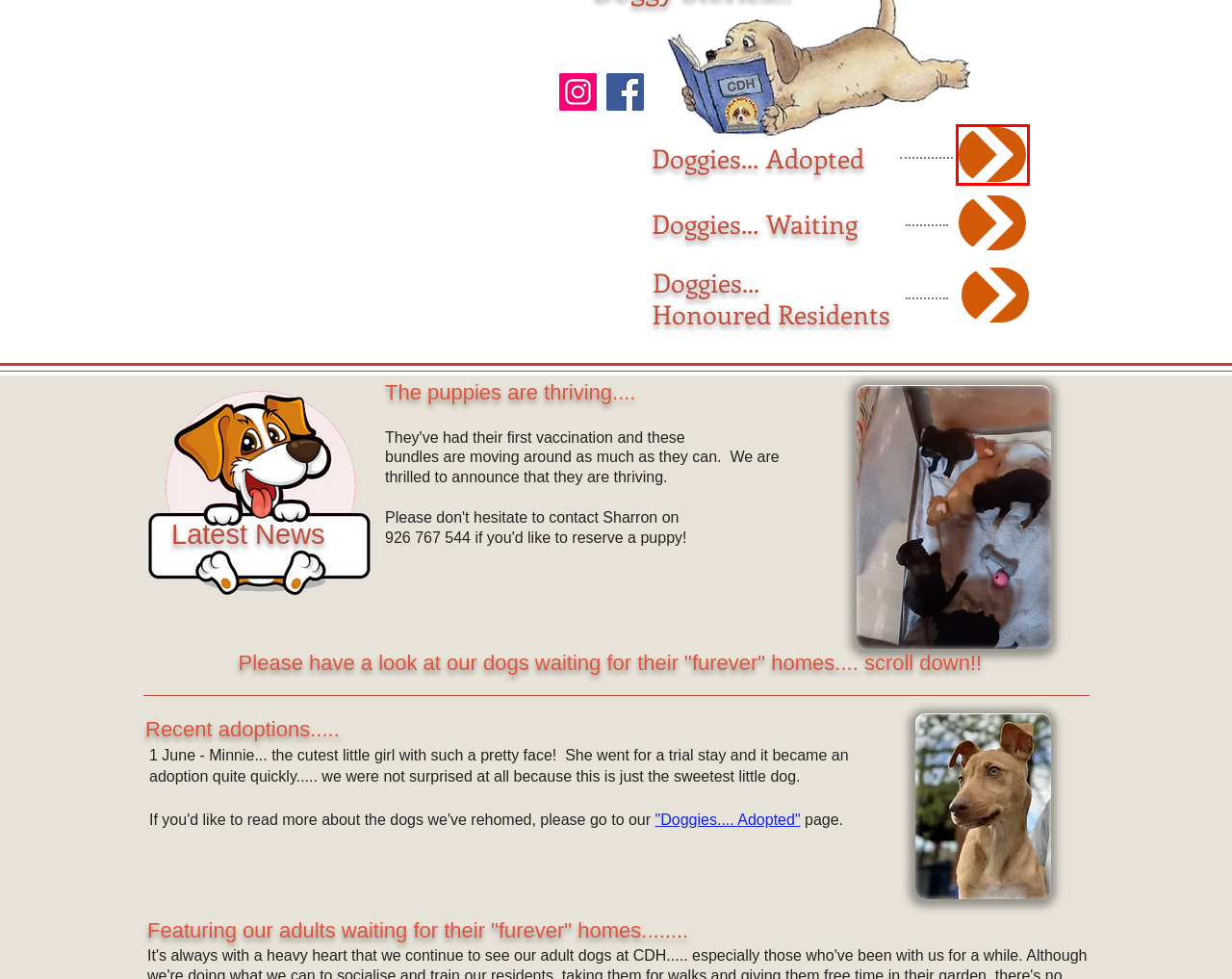Look at the screenshot of a webpage where a red rectangle bounding box is present. Choose the webpage description that best describes the new webpage after clicking the element inside the red bounding box. Here are the candidates:
A. Articles | Caceladoghaven
B. Adoption Form | Caceladoghaven
C. Training | Caceladoghaven
D. Doggies... Adopted | Caceladoghaven
E. Doggies... Waiting | Caceladoghaven
F. Contact Us | Caceladoghaven
G. CDH Costs 2023 | Caceladoghaven
H. Doggies... Residents | Caceladoghaven

D